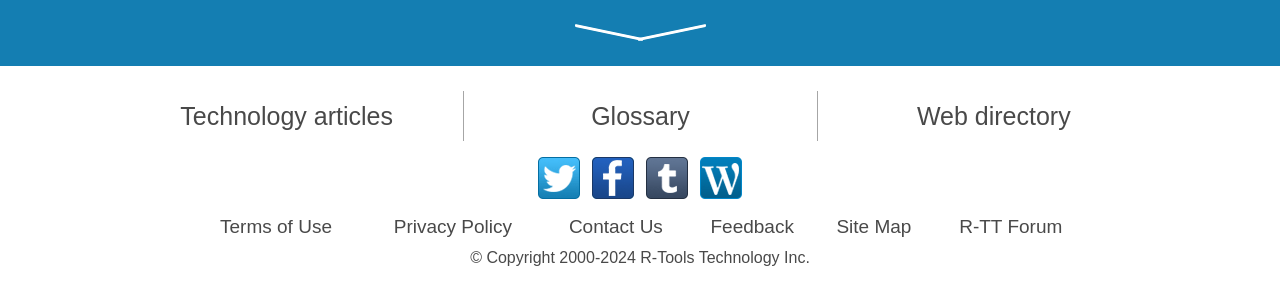Refer to the element description President of Russia and identify the corresponding bounding box in the screenshot. Format the coordinates as (top-left x, top-left y, bottom-right x, bottom-right y) with values in the range of 0 to 1.

None